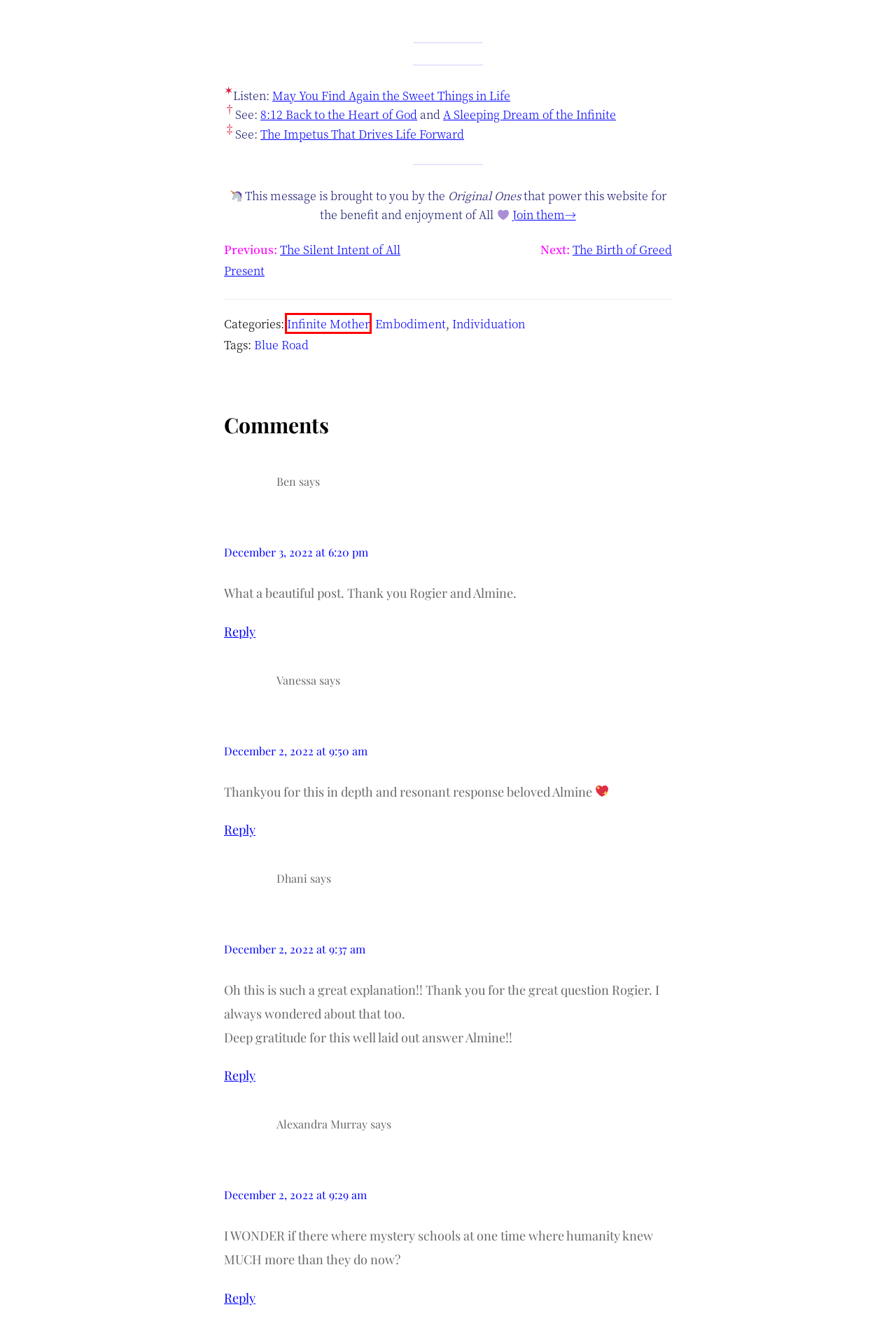You have a screenshot of a webpage with a red bounding box around an element. Identify the webpage description that best fits the new page that appears after clicking the selected element in the red bounding box. Here are the candidates:
A. The Birth of Greed | Almine & Original Ones
B. Nagual | Almine | Original Ones
C. The Silent Intent of All Present | Almine & Original Ones
D. May You Find Again the Sweet Things in Life | Almine & Original Ones
E. 8:12 Back to the Heart of God | Almine & Original Ones
F. Blue Road | Original Ones
G. Individuation | Original Ones
H. Infinite Mother | Original Ones

H